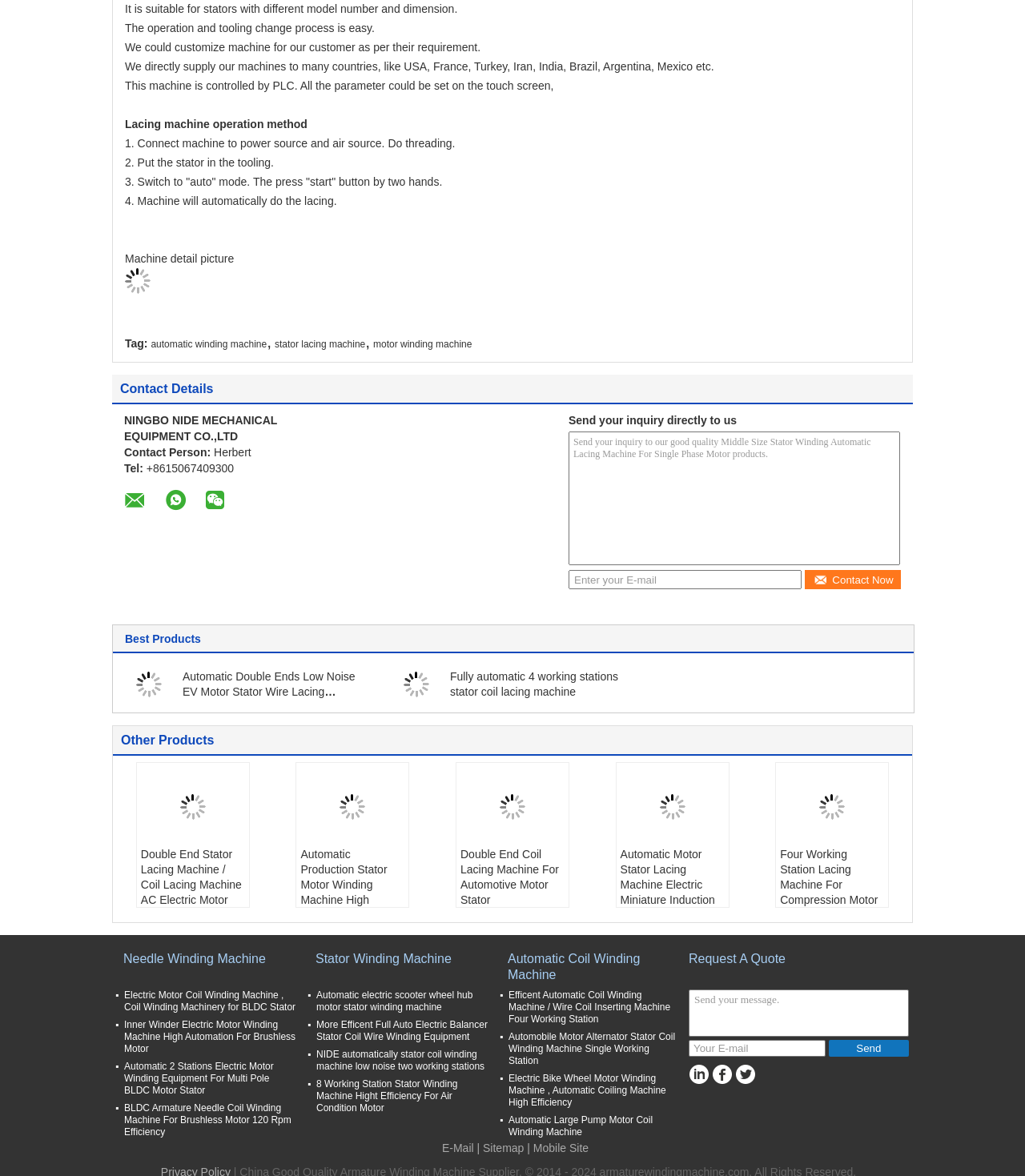Could you find the bounding box coordinates of the clickable area to complete this instruction: "Book service online"?

None